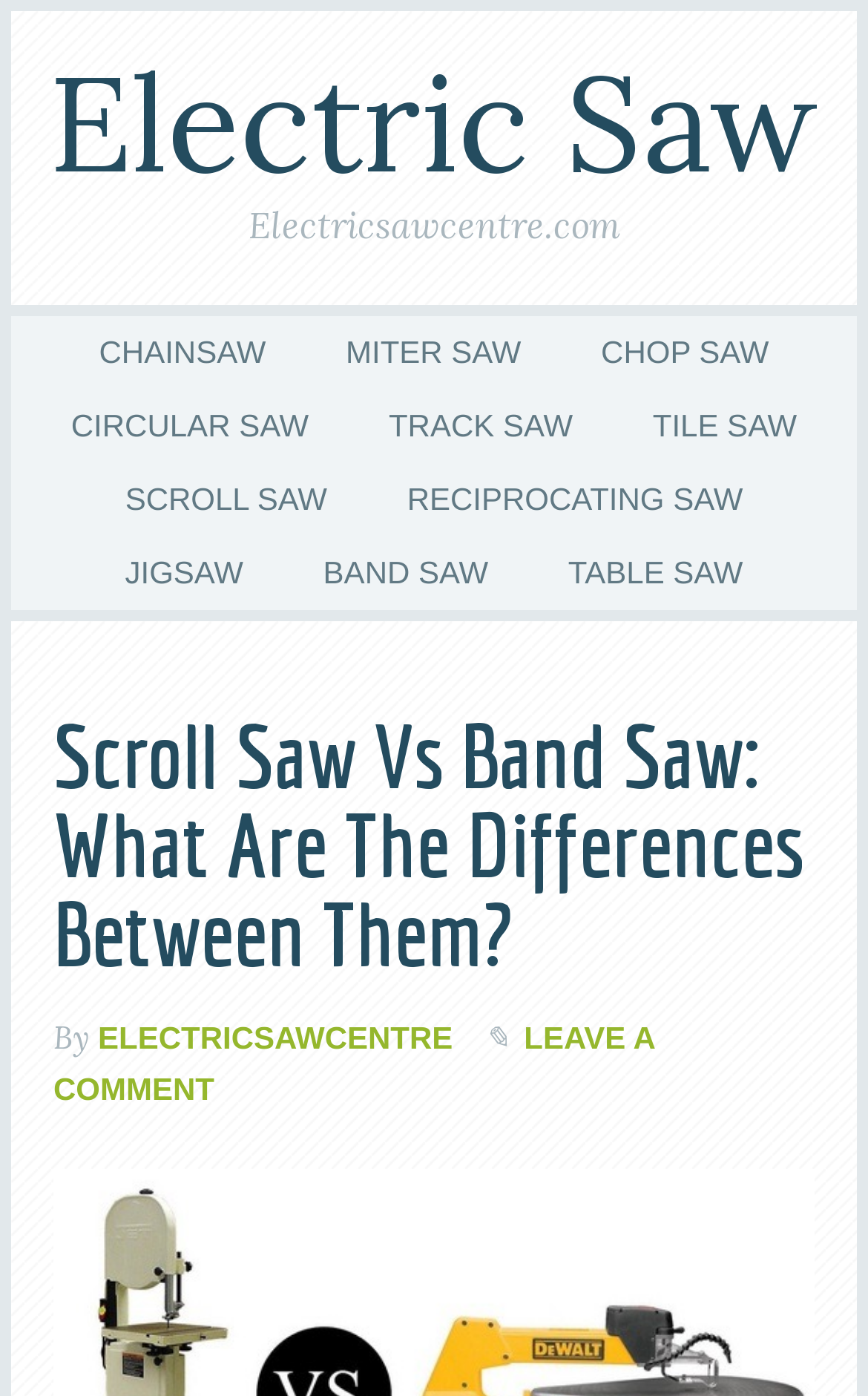Using the description "CIRCULAR SAW", locate and provide the bounding box of the UI element.

[0.041, 0.279, 0.397, 0.332]